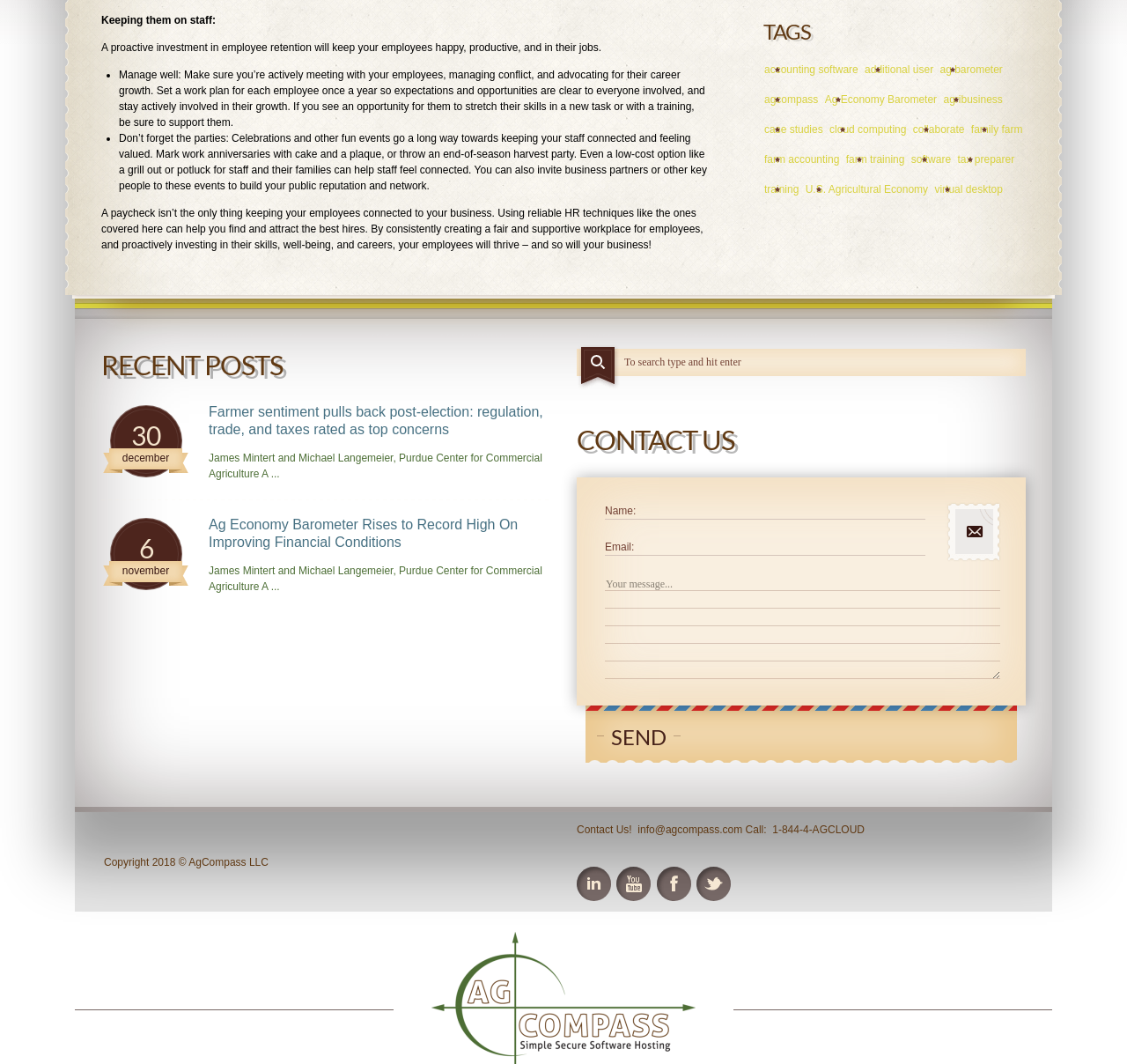Identify the bounding box coordinates for the element you need to click to achieve the following task: "Contact us". Provide the bounding box coordinates as four float numbers between 0 and 1, in the form [left, top, right, bottom].

[0.512, 0.398, 0.91, 0.429]